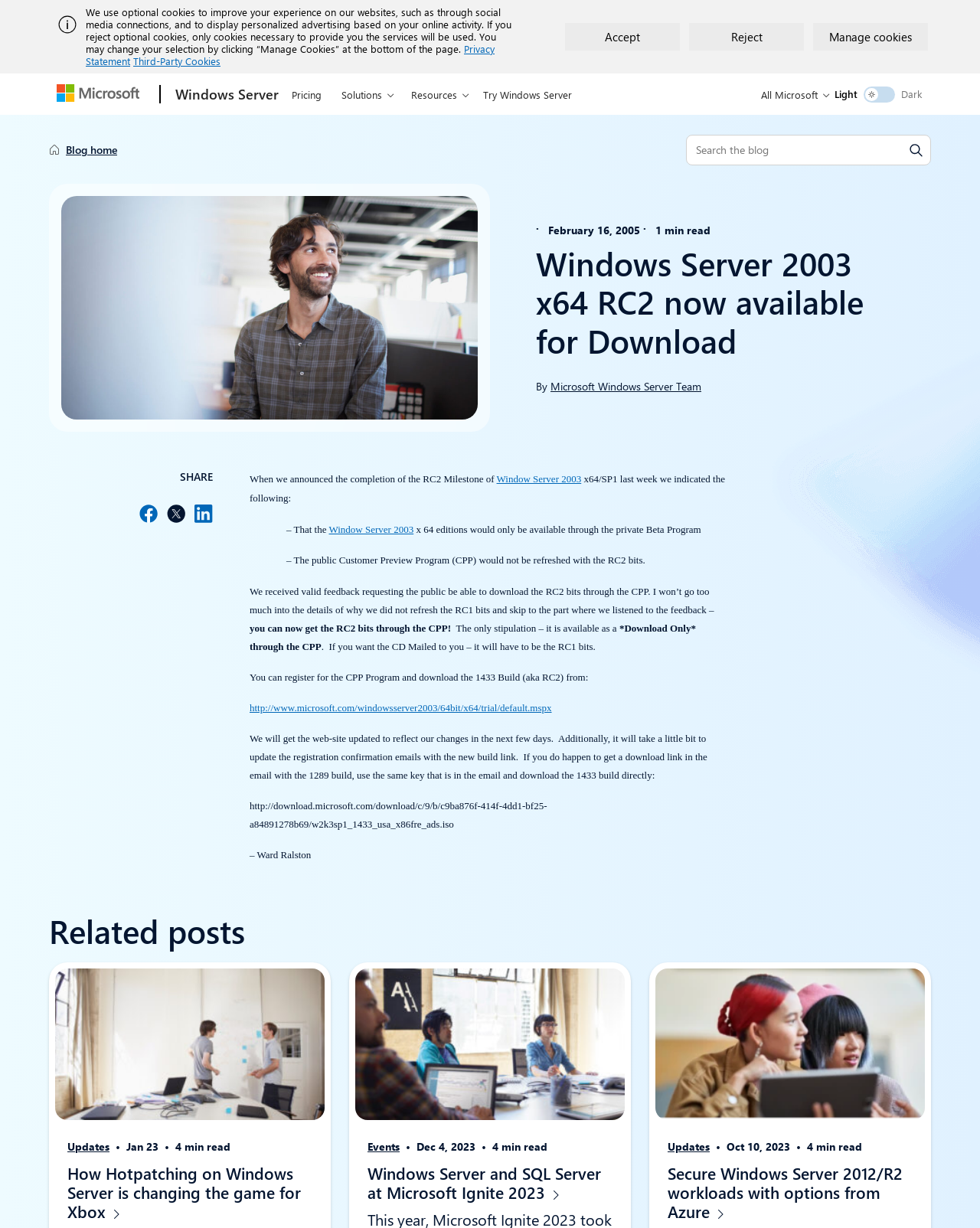Provide a thorough description of the webpage you see.

This webpage is from the Microsoft Windows Server Blog, and its main content is an article about the availability of Windows Server 2003 x64 RC2 for download. 

At the top of the page, there is a notification bar with an alert message, an image, and some text about optional cookies and personalized advertising. Below this bar, there are several links and buttons, including a Microsoft logo, a Windows Server link, a navigation menu, and some buttons for managing cookies.

On the left side of the page, there is a navigation menu with links to different sections, including Pricing, Try Windows Server, and All Microsoft. There is also a search bar with a submit button.

The main article is divided into several sections. The first section has a heading, an image of a man standing in a room, and some text about the announcement of Windows Server 2003 x64 RC2. The article then discusses the feedback received from users and the decision to make the RC2 bits available for download through the Customer Preview Program.

The article continues with more details about the download process and some updates to the website. At the end of the article, there is a section with related posts, which includes three articles with images, headings, and short descriptions. Each article has a link to read more.

Overall, the webpage has a clean and organized layout, with a focus on the main article and some additional features and links on the sides.